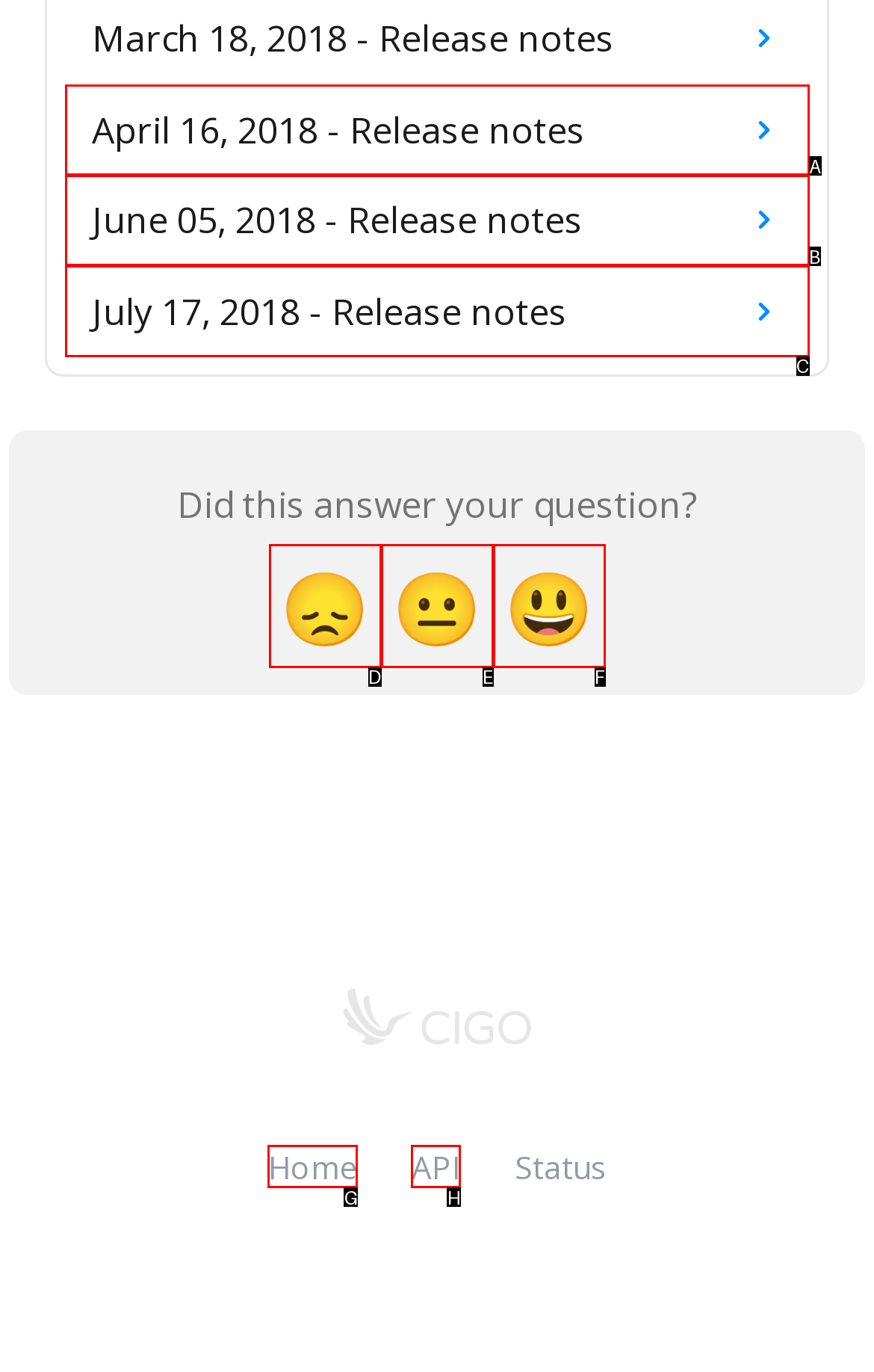Look at the description: API
Determine the letter of the matching UI element from the given choices.

H